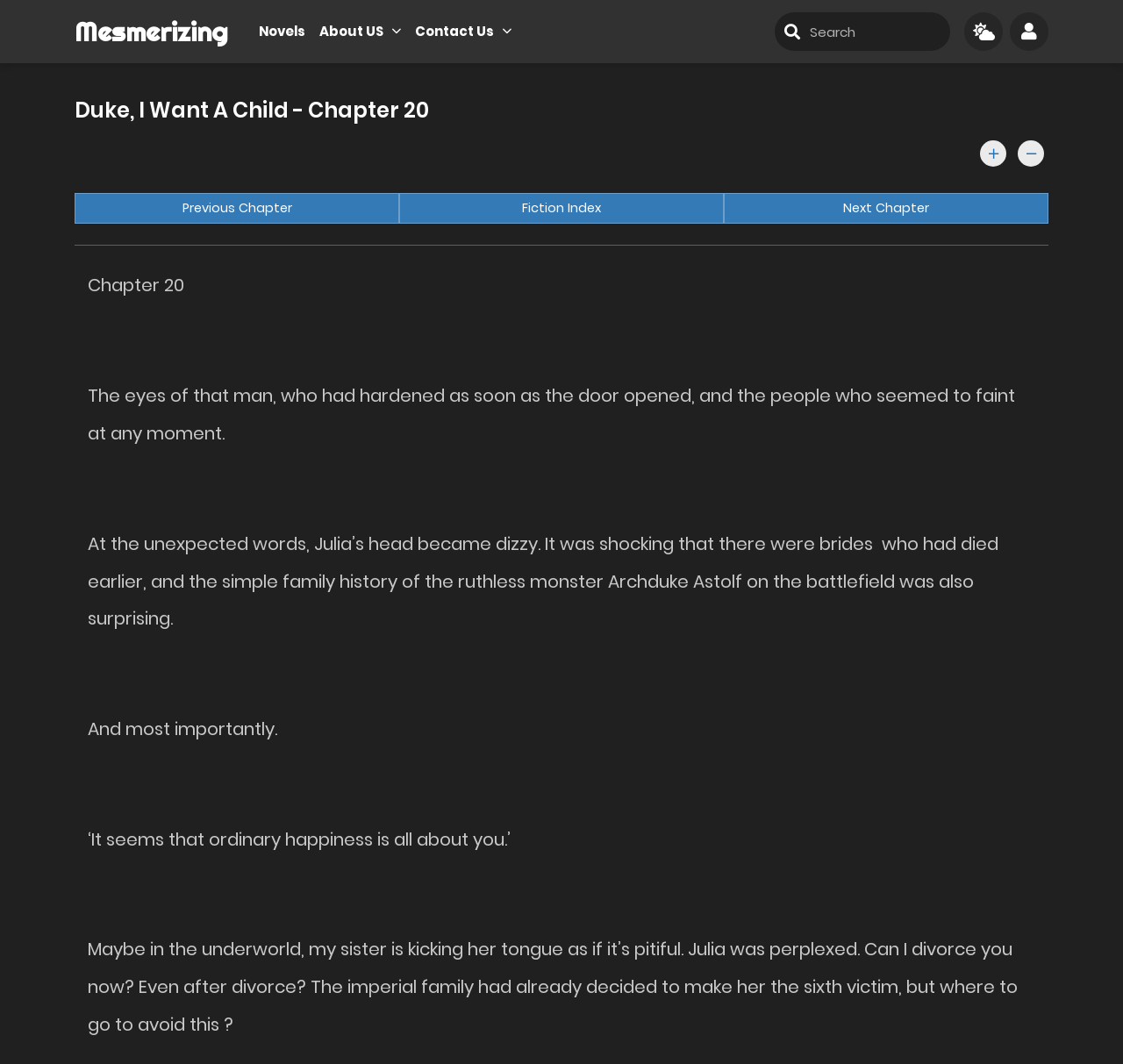What is the emotion of the people in the story?
Using the image as a reference, answer the question in detail.

The emotion of the people in the story can be determined by reading the static text 'The eyes of that man, who had hardened as soon as the door opened, and the people who seemed to faint at any moment.' which indicates that the people in the story seem to faint.